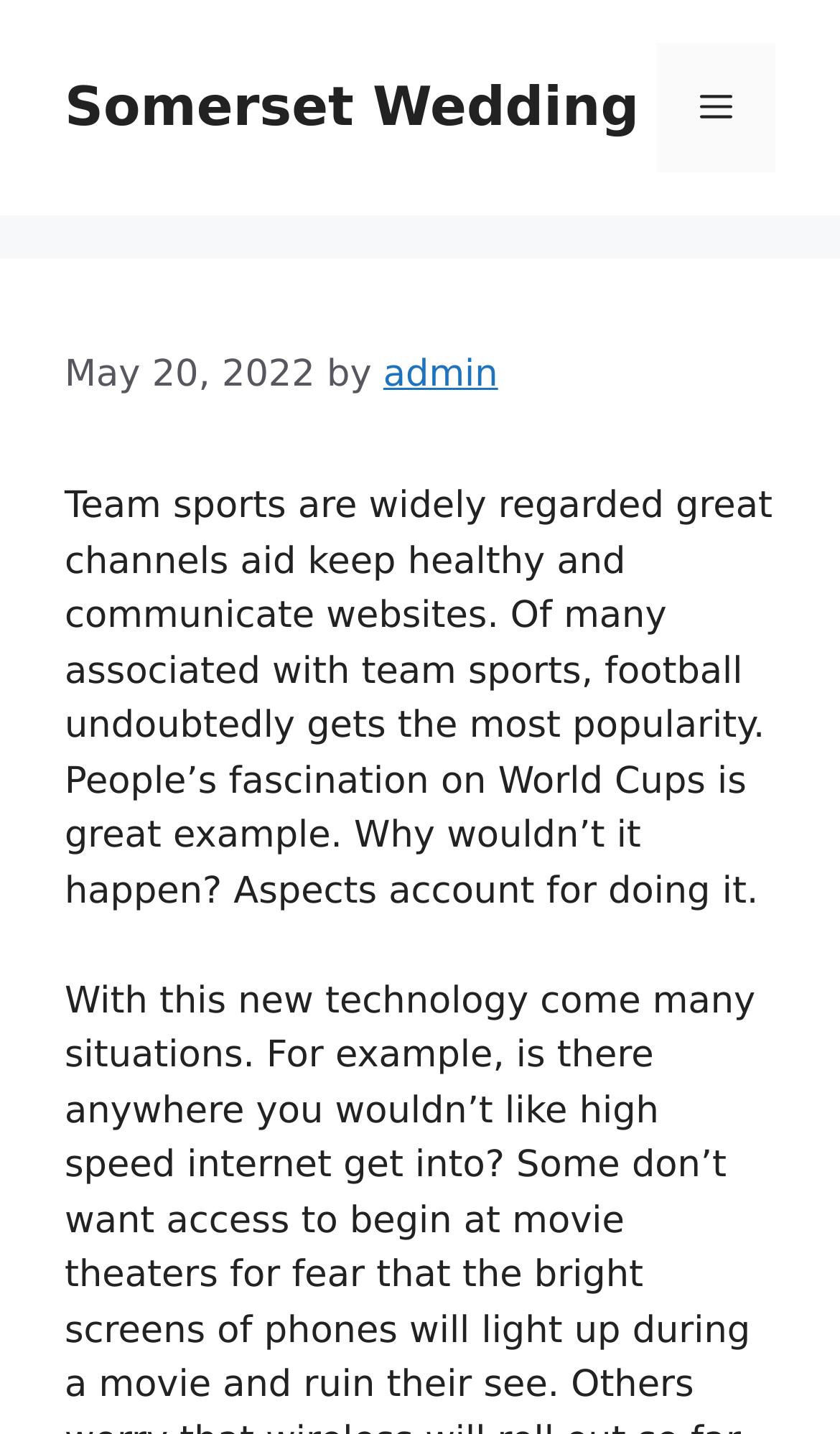Analyze and describe the webpage in a detailed narrative.

The webpage is about a review of the Football Profit System, with a focus on winning betting football. At the top of the page, there is a banner that spans the entire width, containing a link to "Somerset Wedding" on the left side and a navigation menu toggle button on the right side. The navigation menu toggle button is labeled "Menu" and is not expanded by default.

Below the banner, there is a header section that contains a time stamp "May 20, 2022" on the left side, followed by the text "by" and a link to "admin" on the right side. 

The main content of the page starts below the header section, with a block of text that discusses the popularity of football and its benefits for health and communication. The text is positioned near the top-left corner of the page and spans about three-quarters of the page width.